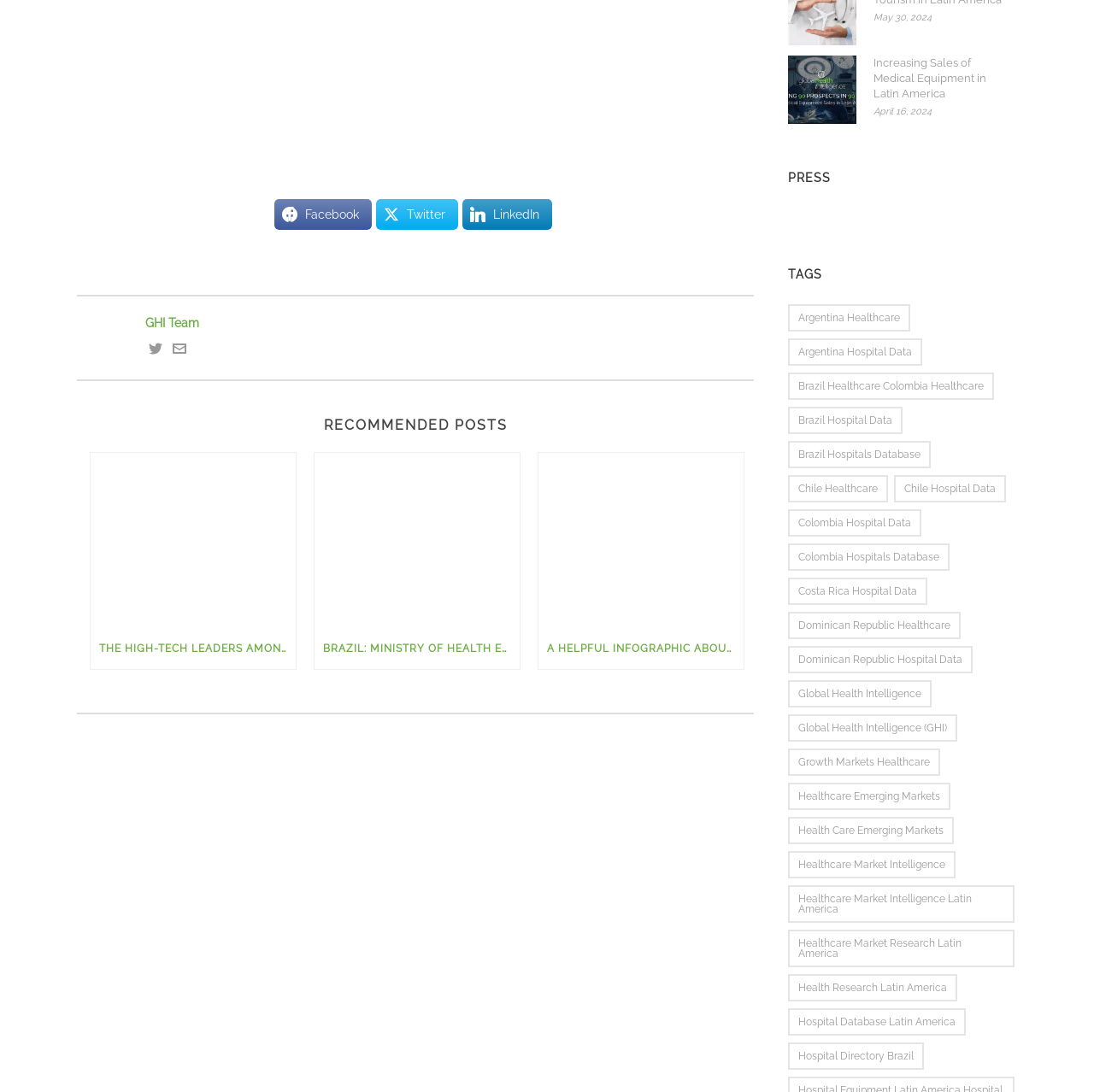Determine the bounding box coordinates of the clickable area required to perform the following instruction: "Check the latest news about Increasing Sales of Medical Equipment in Latin America". The coordinates should be represented as four float numbers between 0 and 1: [left, top, right, bottom].

[0.72, 0.051, 0.783, 0.113]